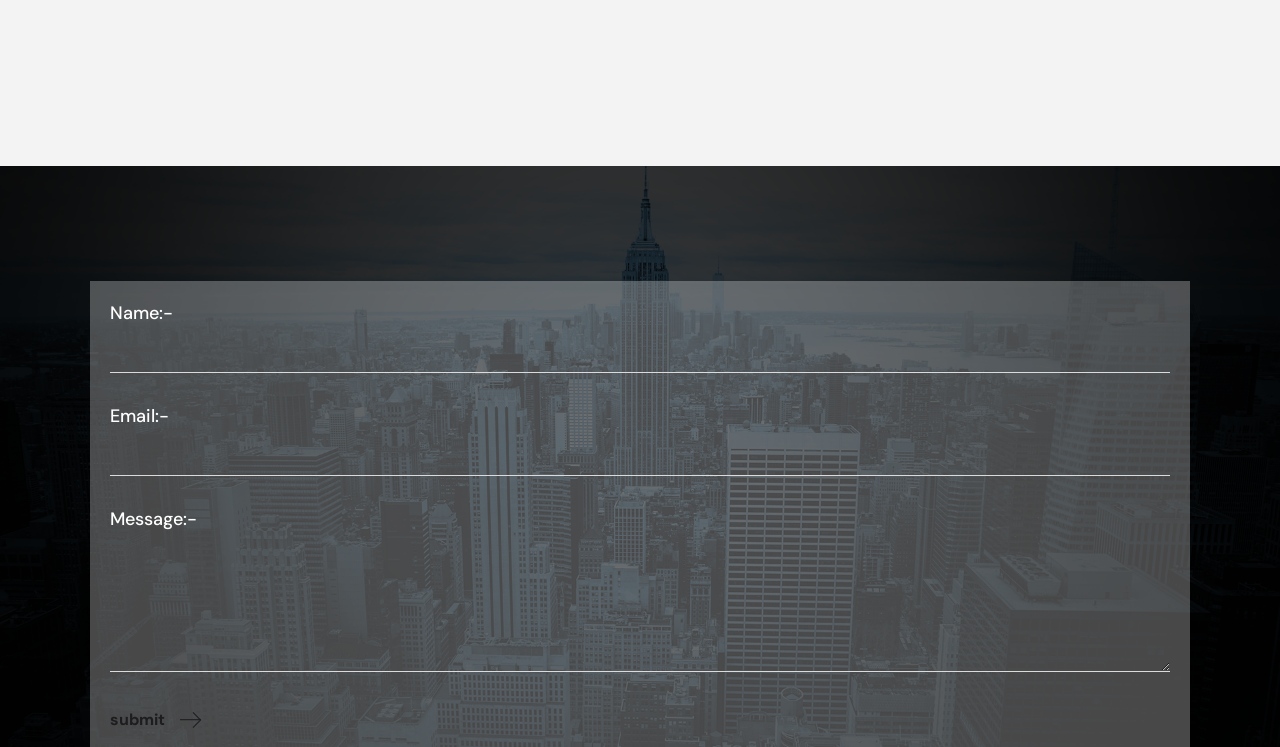Analyze the image and provide a detailed answer to the question: What is the function of the button at the bottom?

The button at the bottom of the webpage is labeled 'submit', which suggests that its purpose is to send the user's input to the recipient. When clicked, it will likely trigger the form submission process.